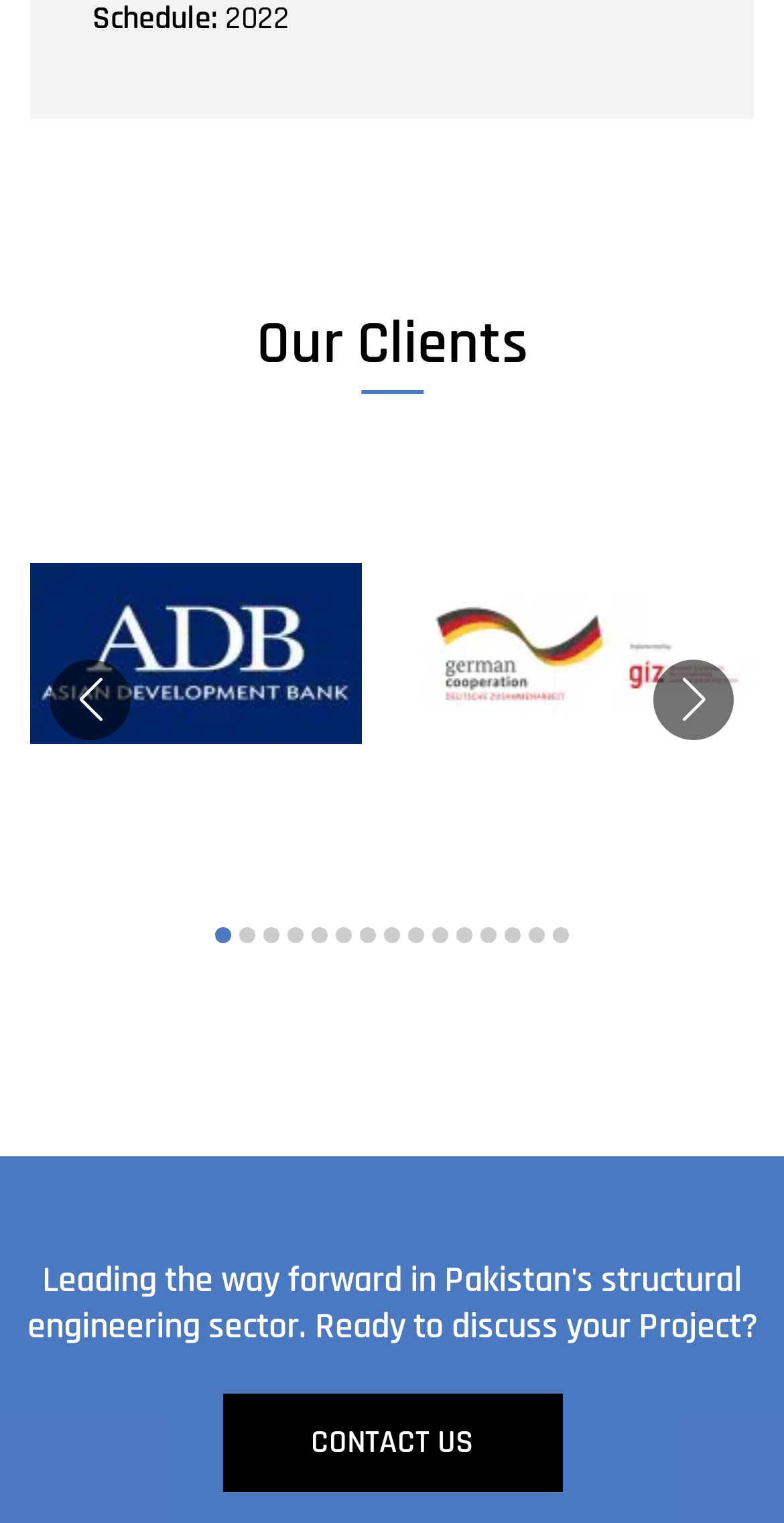Identify the bounding box coordinates of the element to click to follow this instruction: 'Go to slide 1'. Ensure the coordinates are four float values between 0 and 1, provided as [left, top, right, bottom].

[0.274, 0.609, 0.295, 0.619]